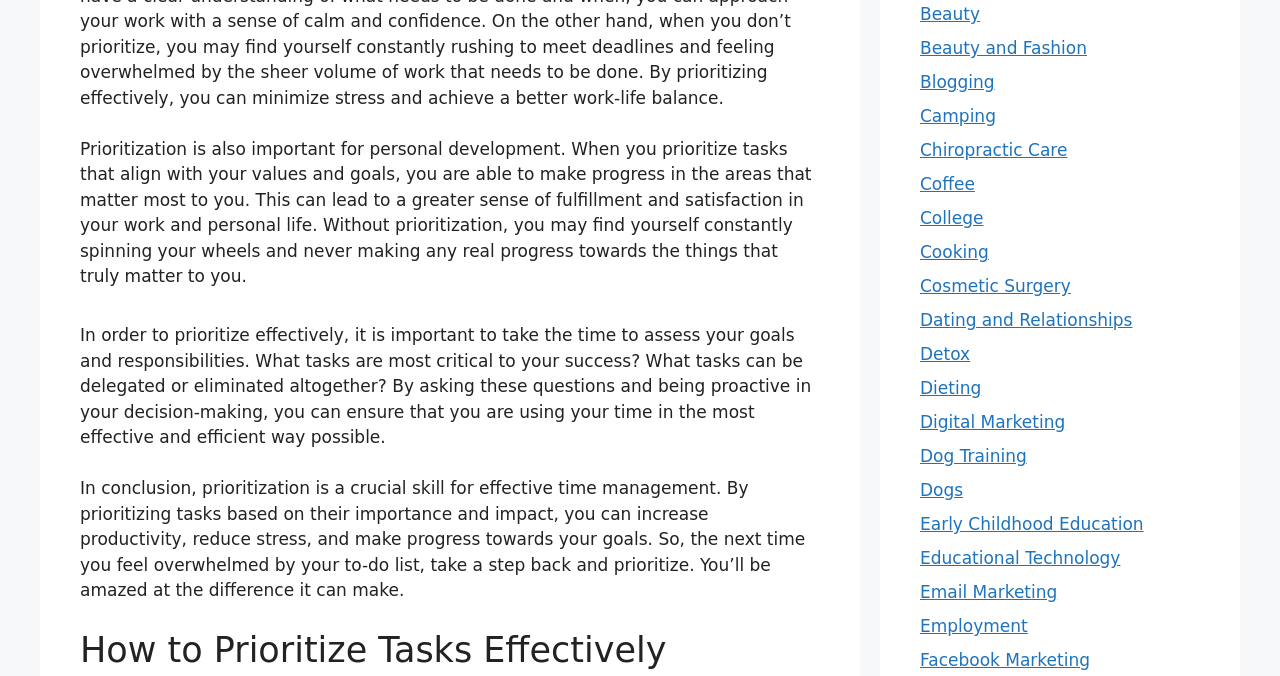Use a single word or phrase to answer the following:
What is the recommended approach to prioritize tasks?

Assess goals and responsibilities